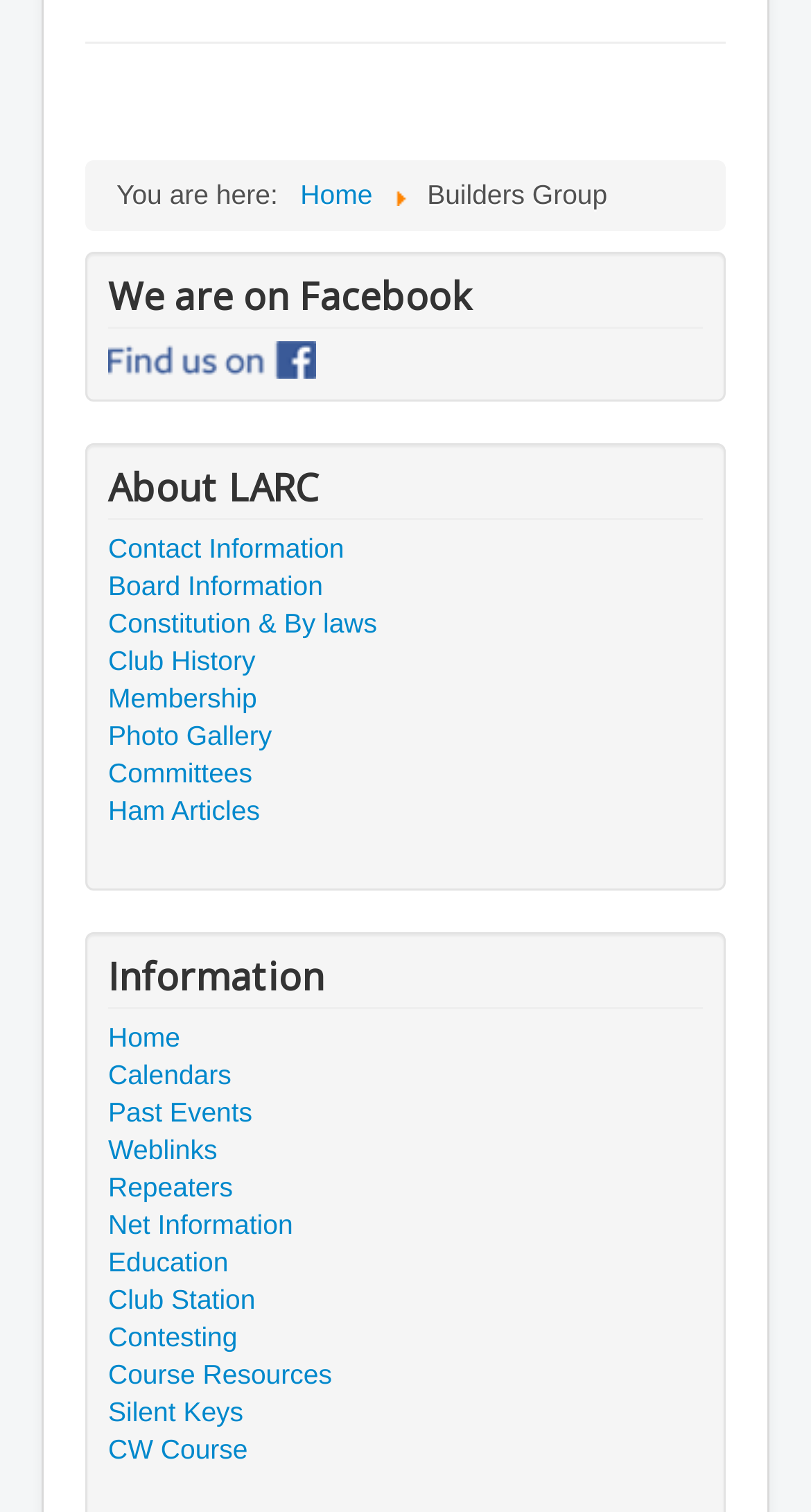Identify the bounding box coordinates of the region that should be clicked to execute the following instruction: "Learn about Education".

[0.133, 0.823, 0.867, 0.848]